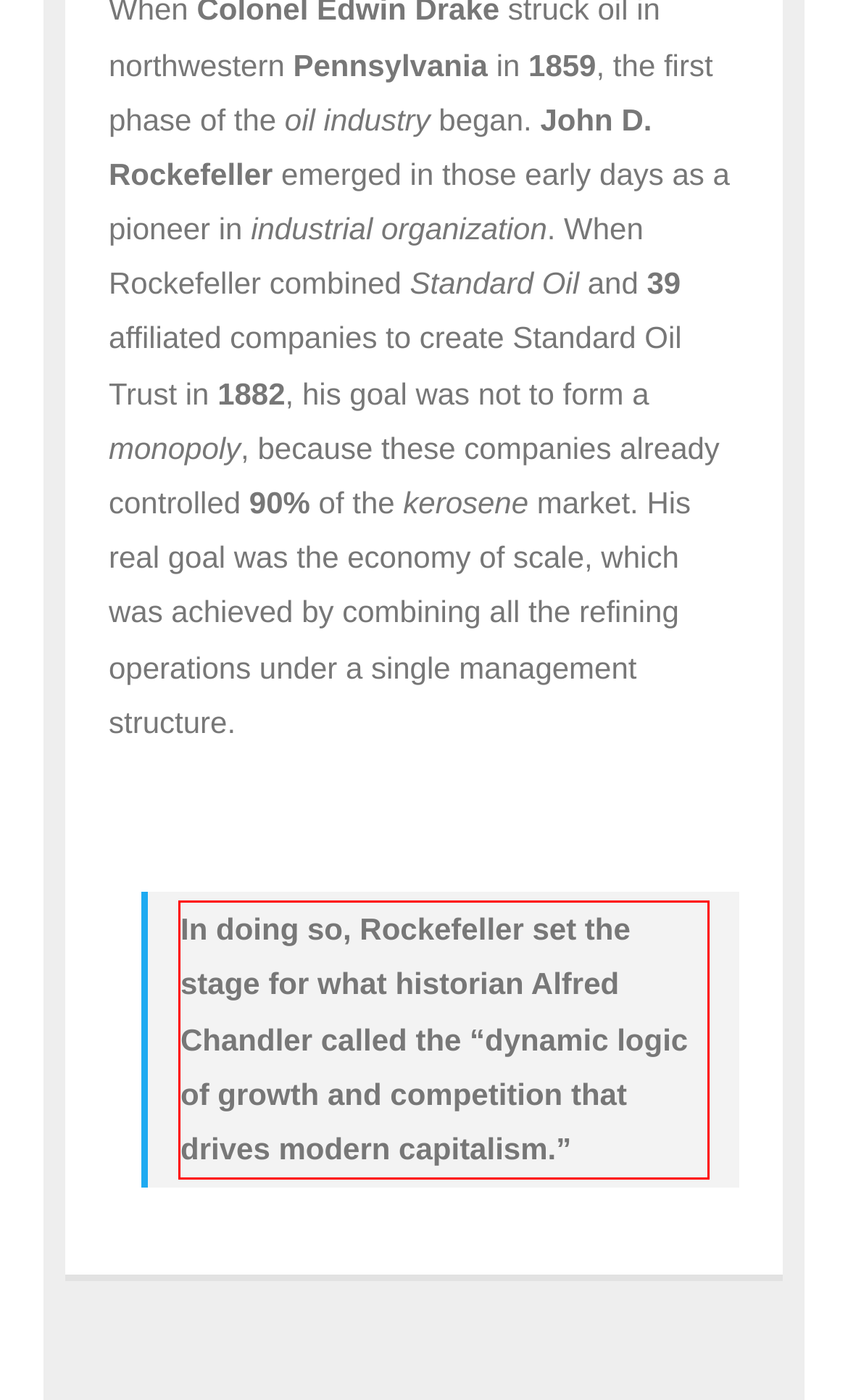Please examine the webpage screenshot containing a red bounding box and use OCR to recognize and output the text inside the red bounding box.

In doing so, Rockefeller set the stage for what historian Alfred Chandler called the “dynamic logic of growth and competition that drives modern capitalism.”